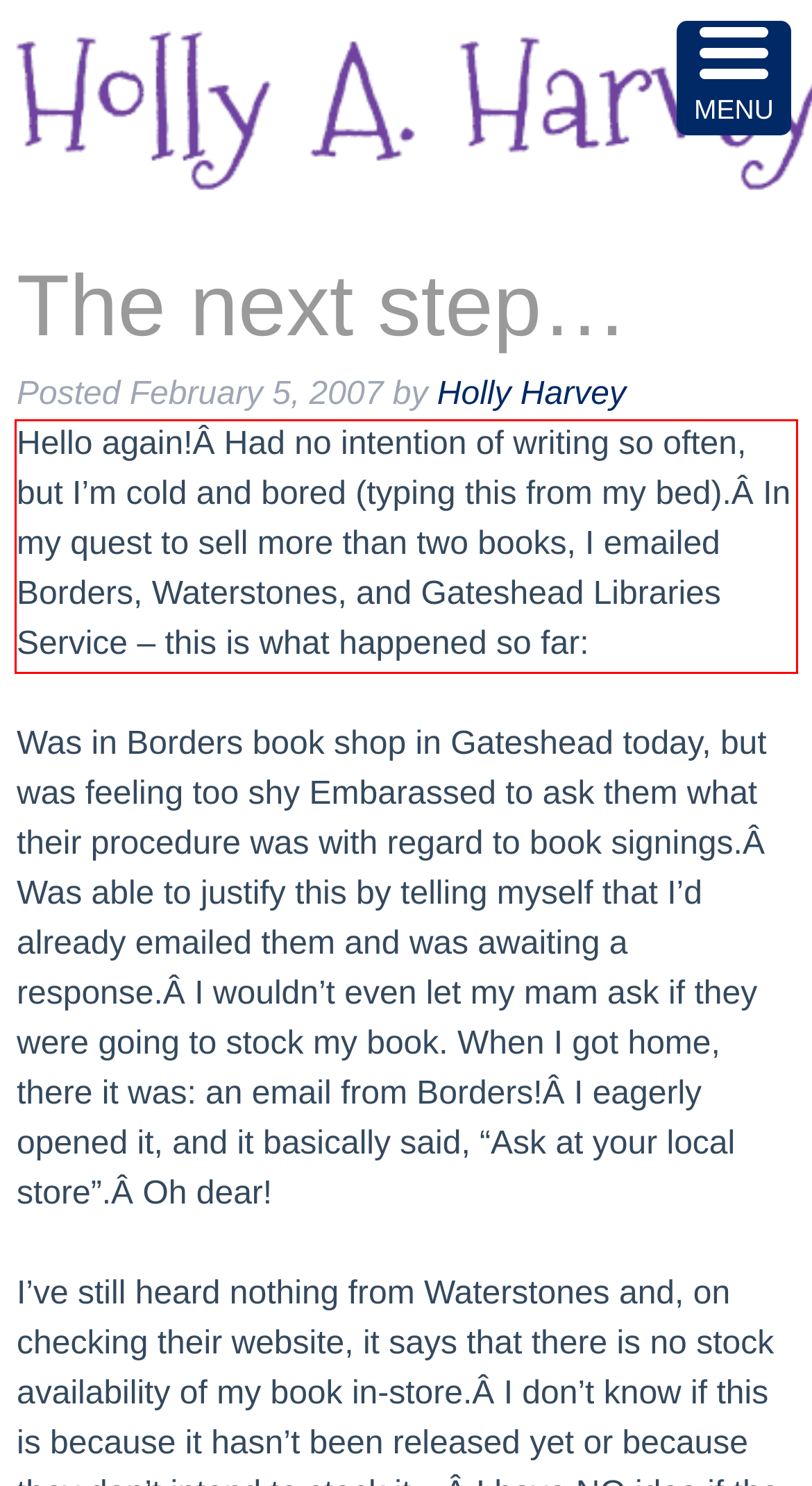You are provided with a webpage screenshot that includes a red rectangle bounding box. Extract the text content from within the bounding box using OCR.

Hello again!Â Had no intention of writing so often, but I’m cold and bored (typing this from my bed).Â In my quest to sell more than two books, I emailed Borders, Waterstones, and Gateshead Libraries Service – this is what happened so far: